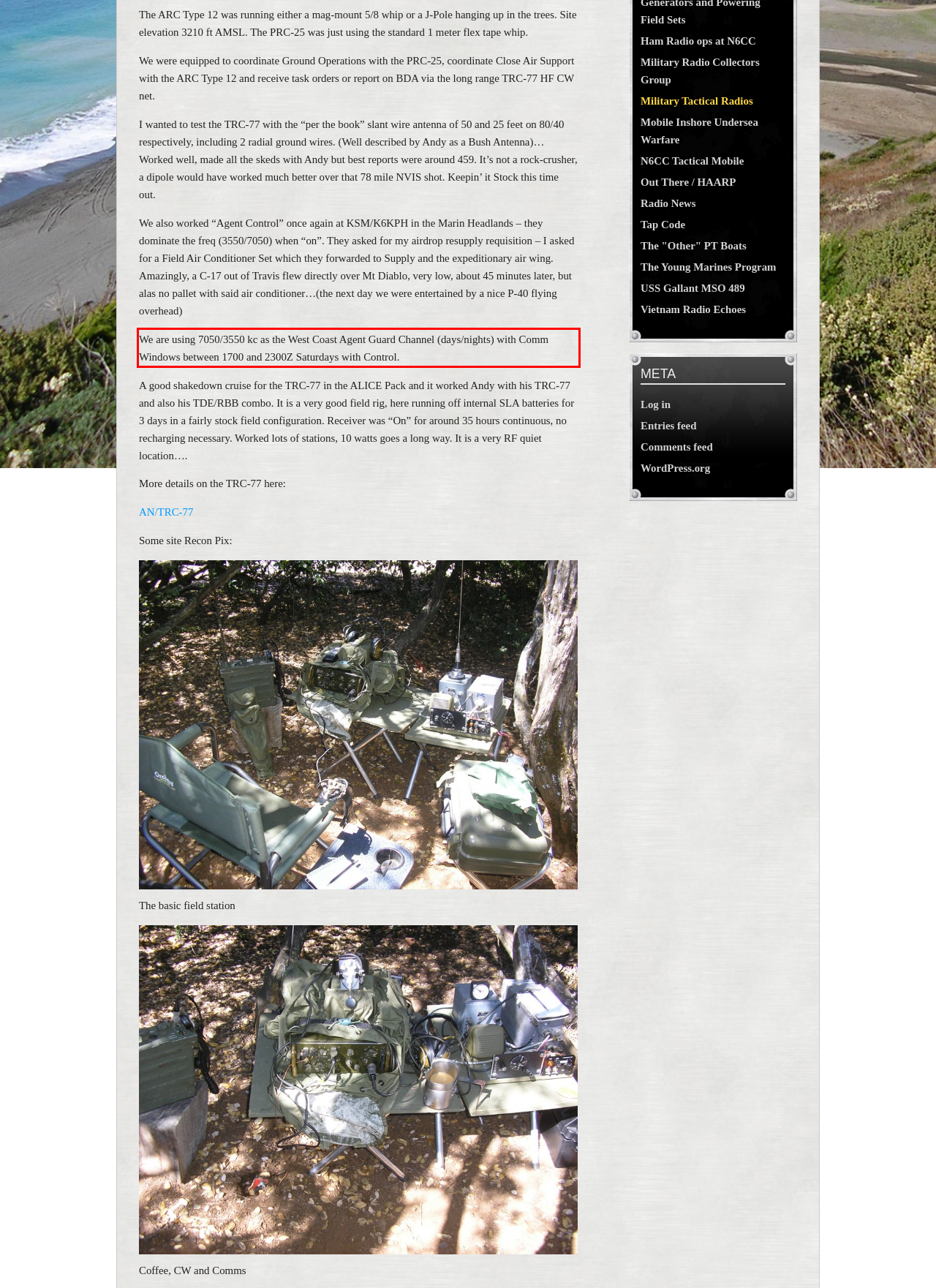Please identify and extract the text from the UI element that is surrounded by a red bounding box in the provided webpage screenshot.

We are using 7050/3550 kc as the West Coast Agent Guard Channel (days/nights) with Comm Windows between 1700 and 2300Z Saturdays with Control.